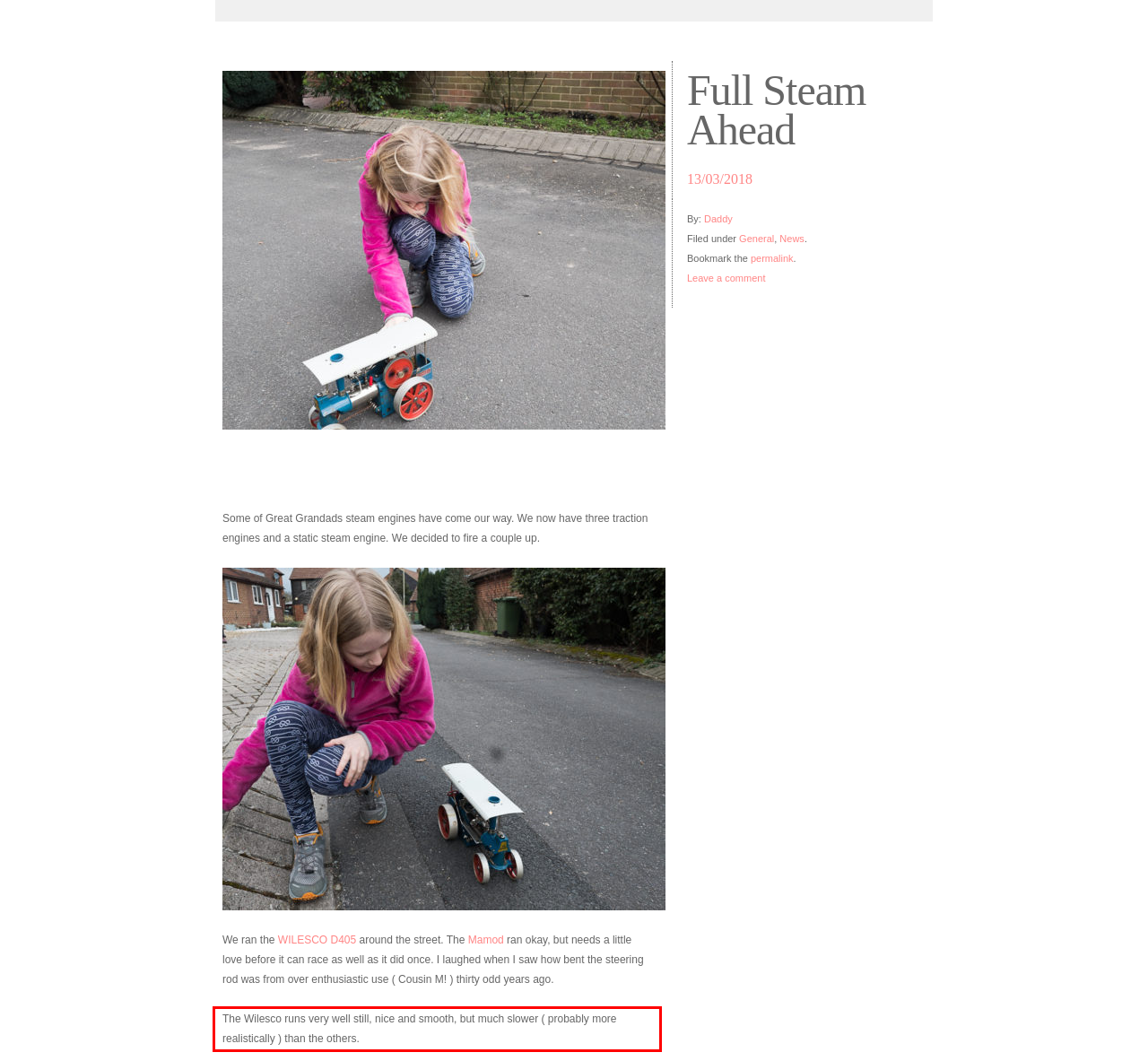You have a screenshot of a webpage where a UI element is enclosed in a red rectangle. Perform OCR to capture the text inside this red rectangle.

The Wilesco runs very well still, nice and smooth, but much slower ( probably more realistically ) than the others.